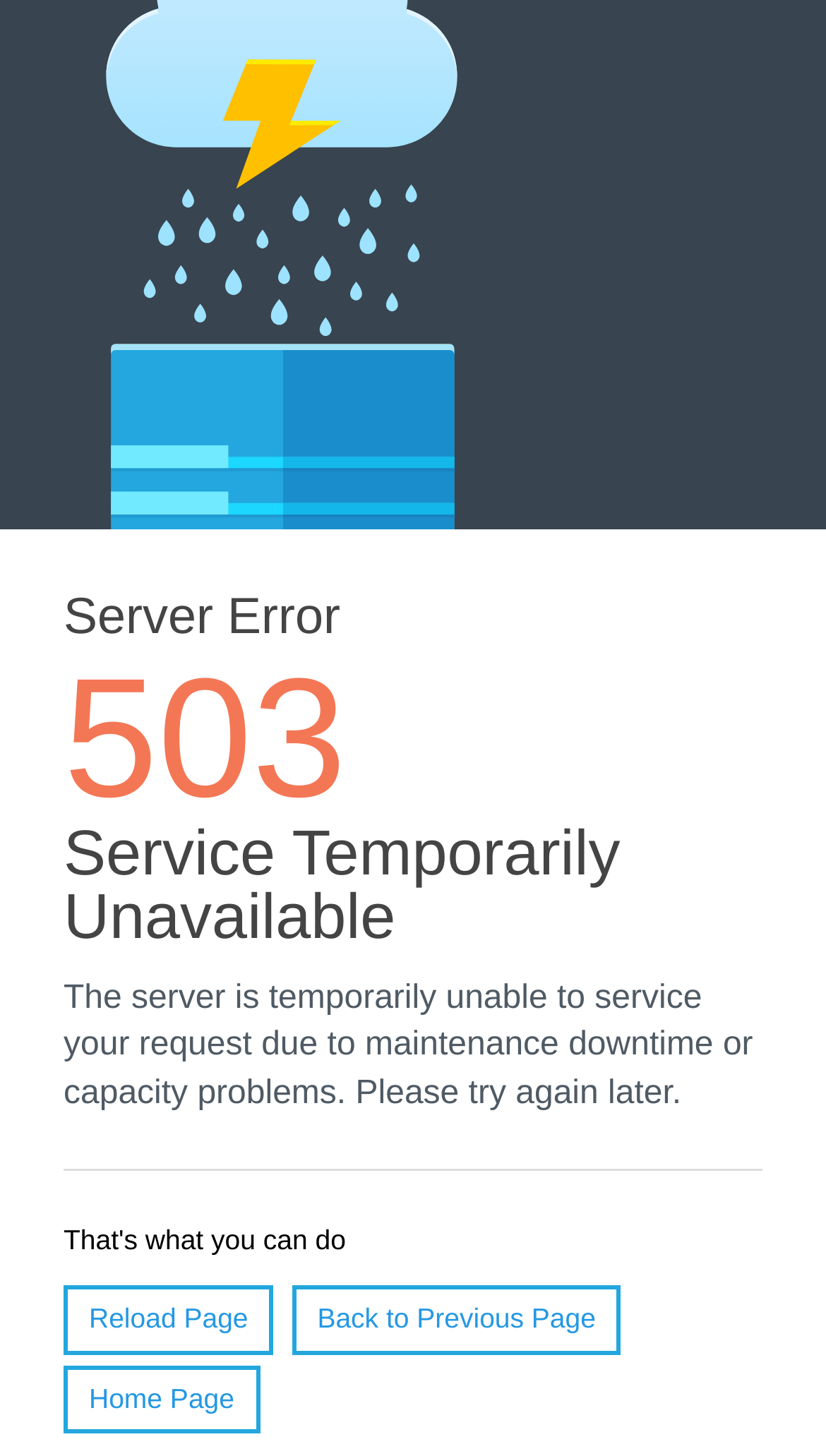Give a one-word or short phrase answer to the question: 
How many links are available on the webpage?

3